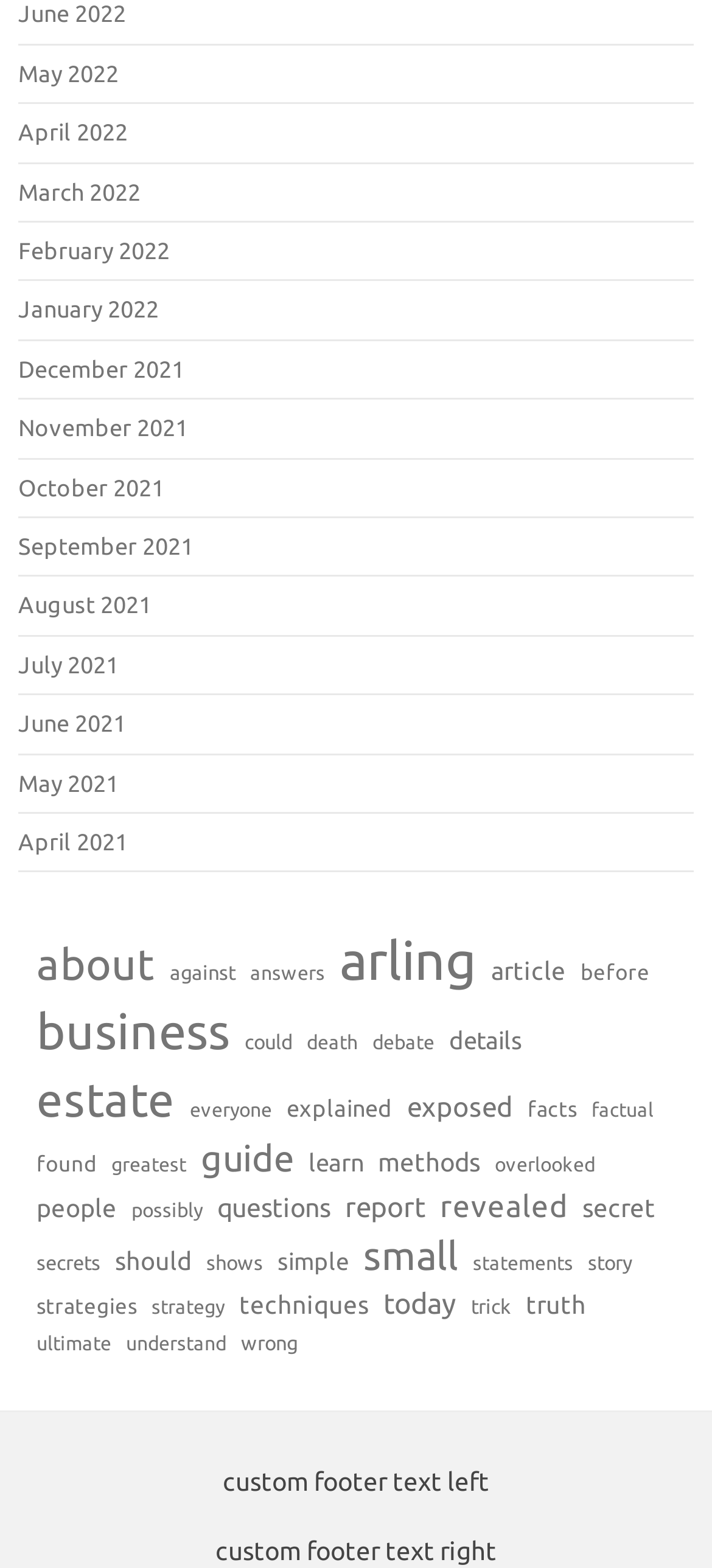Please predict the bounding box coordinates (top-left x, top-left y, bottom-right x, bottom-right y) for the UI element in the screenshot that fits the description: September 2021

[0.026, 0.34, 0.272, 0.356]